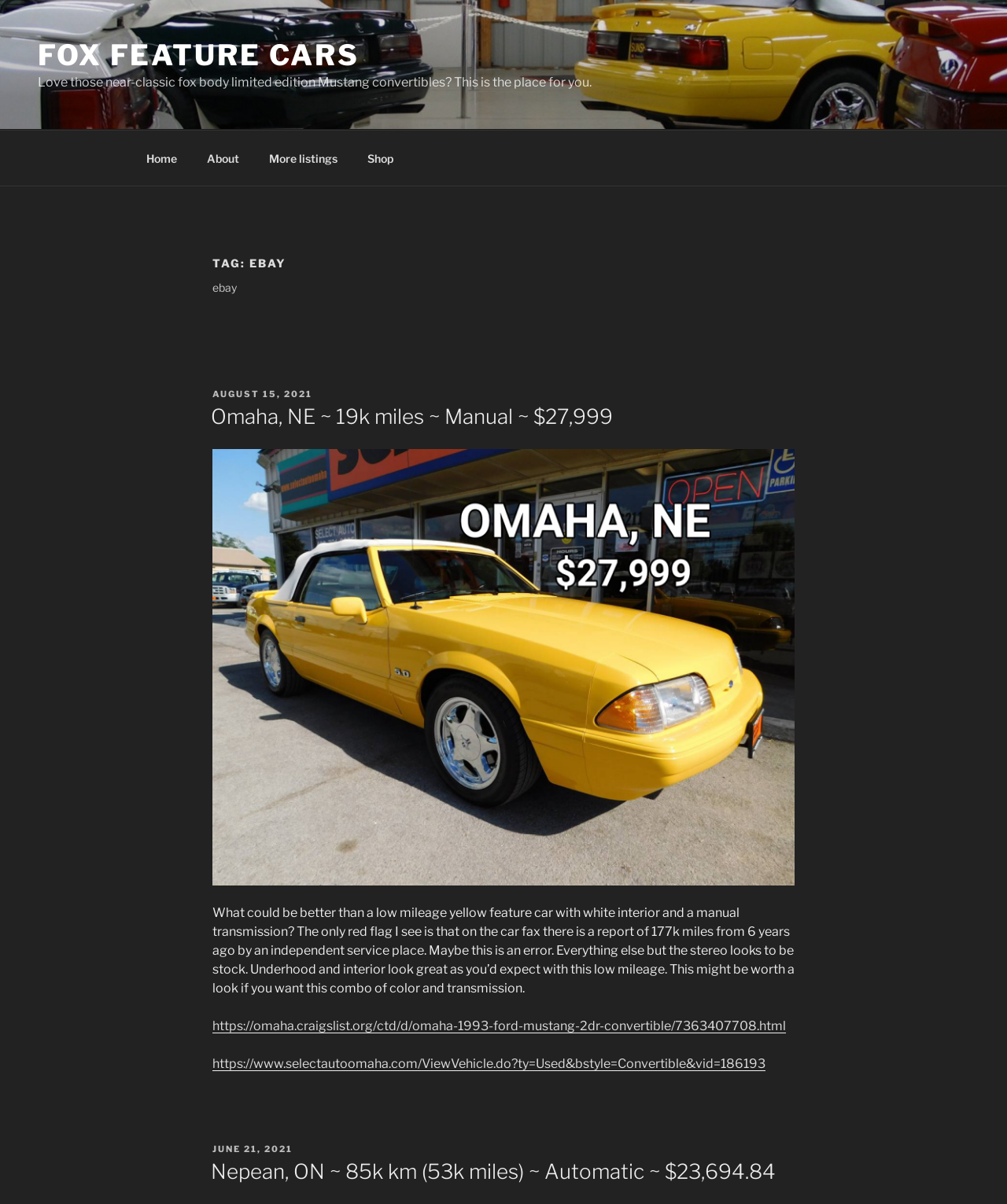Find the bounding box of the element with the following description: "https://omaha.craigslist.org/ctd/d/omaha-1993-ford-mustang-2dr-convertible/7363407708.html". The coordinates must be four float numbers between 0 and 1, formatted as [left, top, right, bottom].

[0.211, 0.846, 0.78, 0.858]